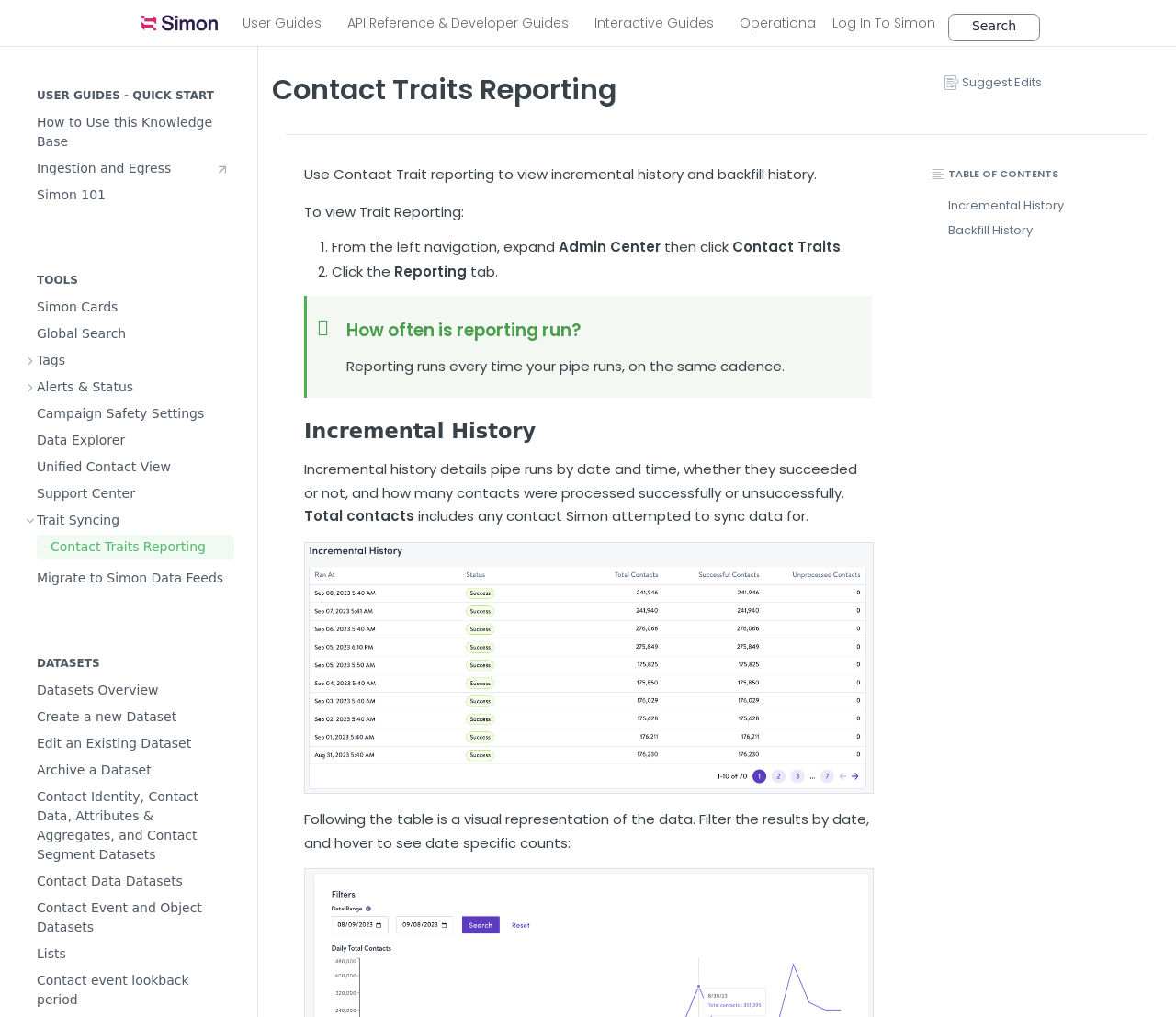Kindly respond to the following question with a single word or a brief phrase: 
What is included in the total contacts count?

Contacts Simon attempted to sync data for